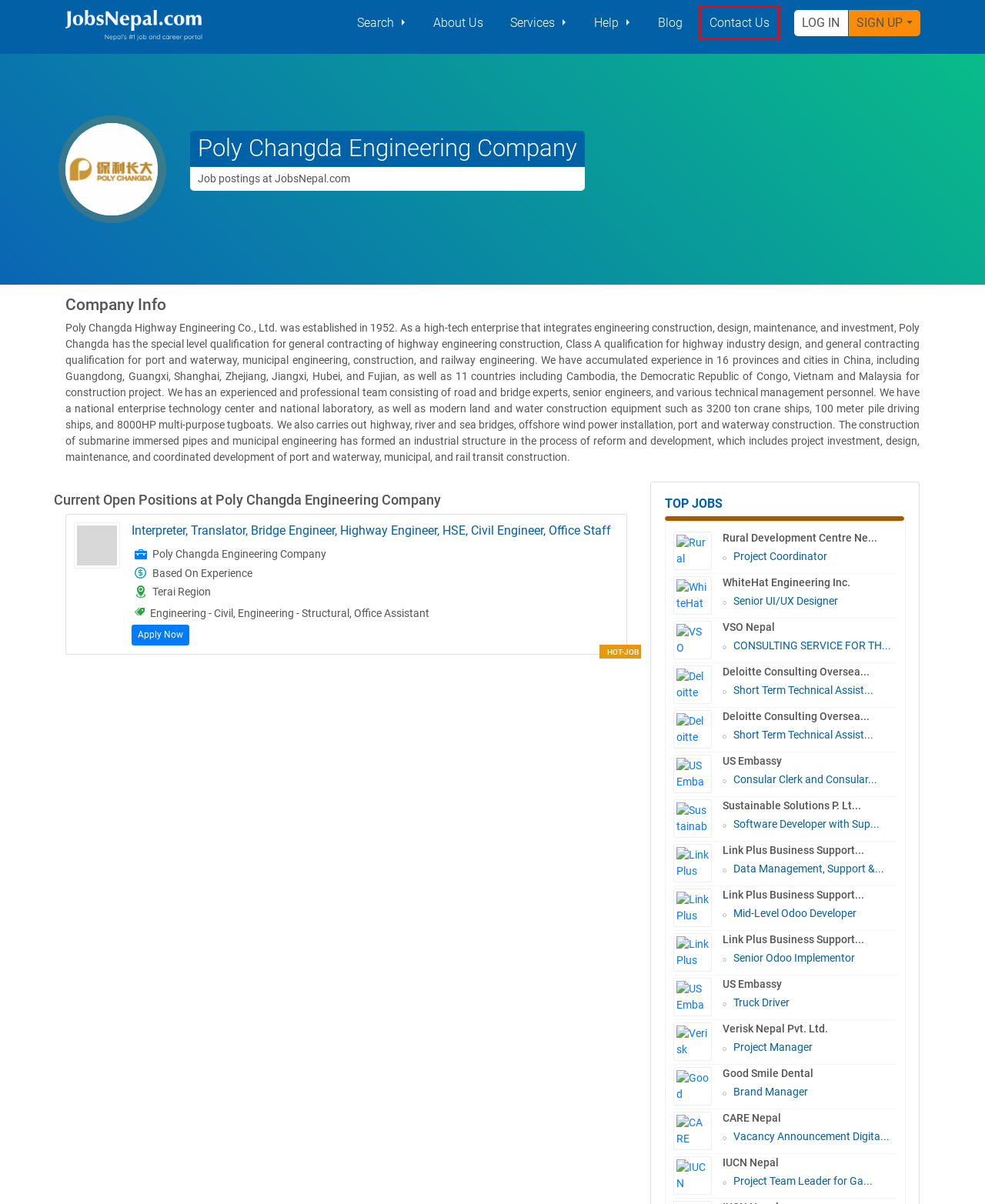You are provided with a screenshot of a webpage that has a red bounding box highlighting a UI element. Choose the most accurate webpage description that matches the new webpage after clicking the highlighted element. Here are your choices:
A. WhiteHat Engineering Inc. : Job and Vacancy - Jobs Nepal
B. Contact JobsNepal for Online Job Posting, Vacancy Announcement in Nepal
C. VSO Nepal : Job and Vacancy - Jobs Nepal
D. Short Term Technical Assistance for Preparing Income Contract Manageme...
E. Search Job - Find Jobs, Vacancy in Nepal | JobsNepal
F. Data Management, Support & Analytics Specialist - Link Plus Business S...
G. Rural Development Centre Nepal : Job and Vacancy - Jobs Nepal
H. Link Plus Business Support Pvt. Ltd. : Job and Vacancy - Jobs Nepal

B